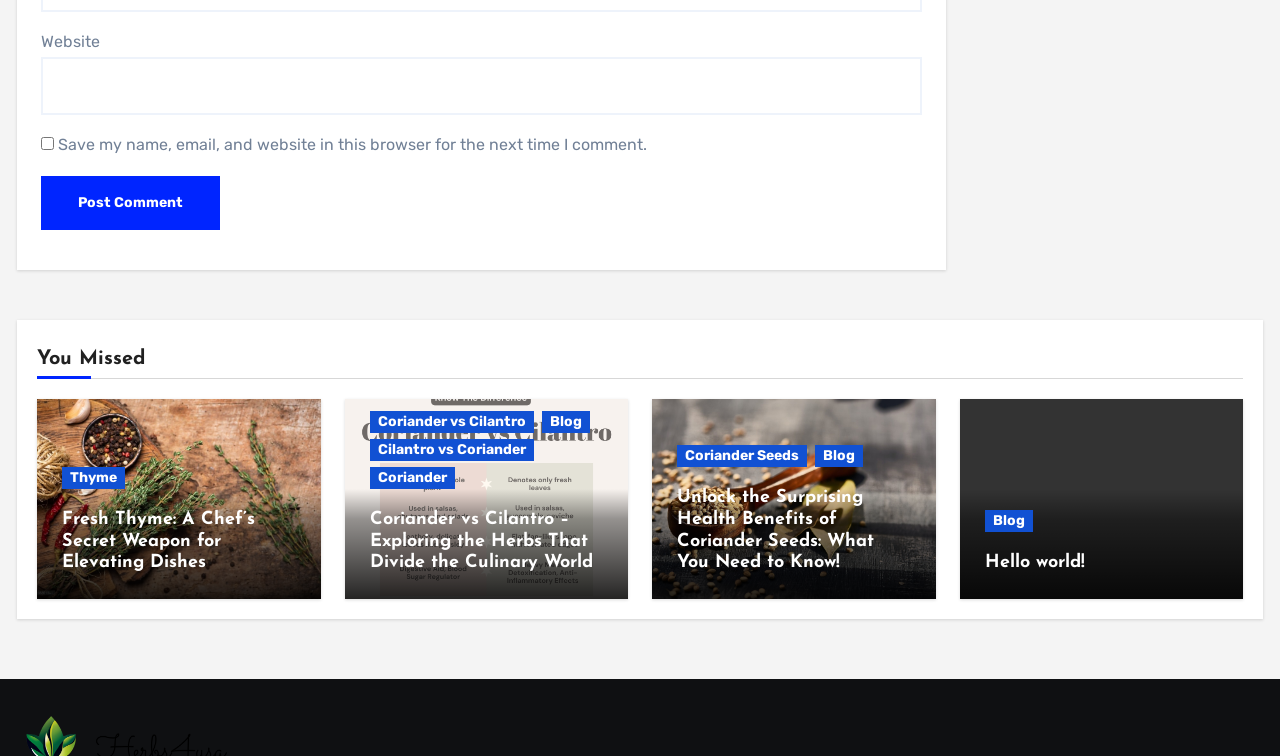Provide the bounding box coordinates for the UI element that is described by this text: "parent_node: Coriander Seeds". The coordinates should be in the form of four float numbers between 0 and 1: [left, top, right, bottom].

[0.509, 0.528, 0.731, 0.792]